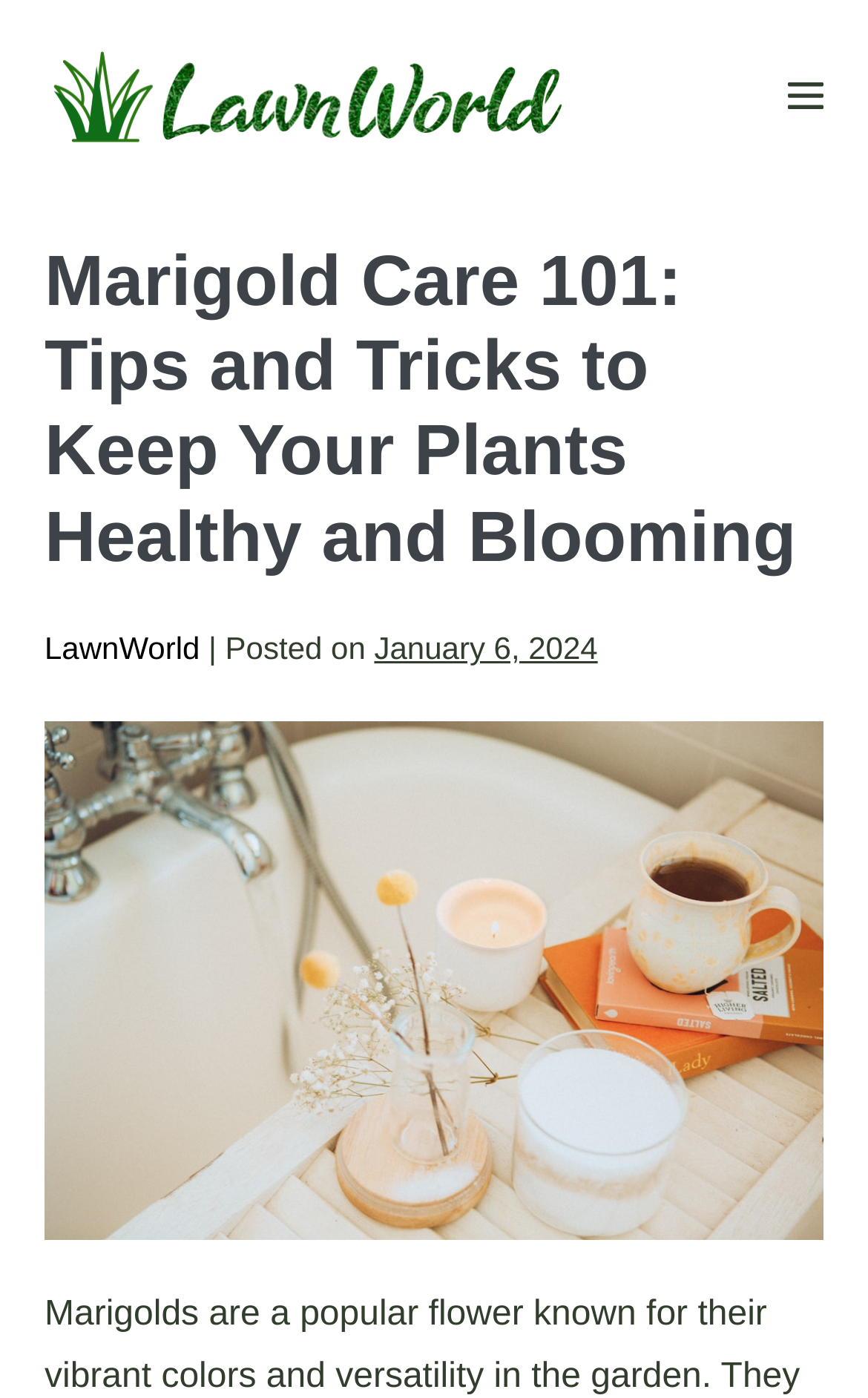Please find and generate the text of the main header of the webpage.

Marigold Care 101: Tips and Tricks to Keep Your Plants Healthy and Blooming